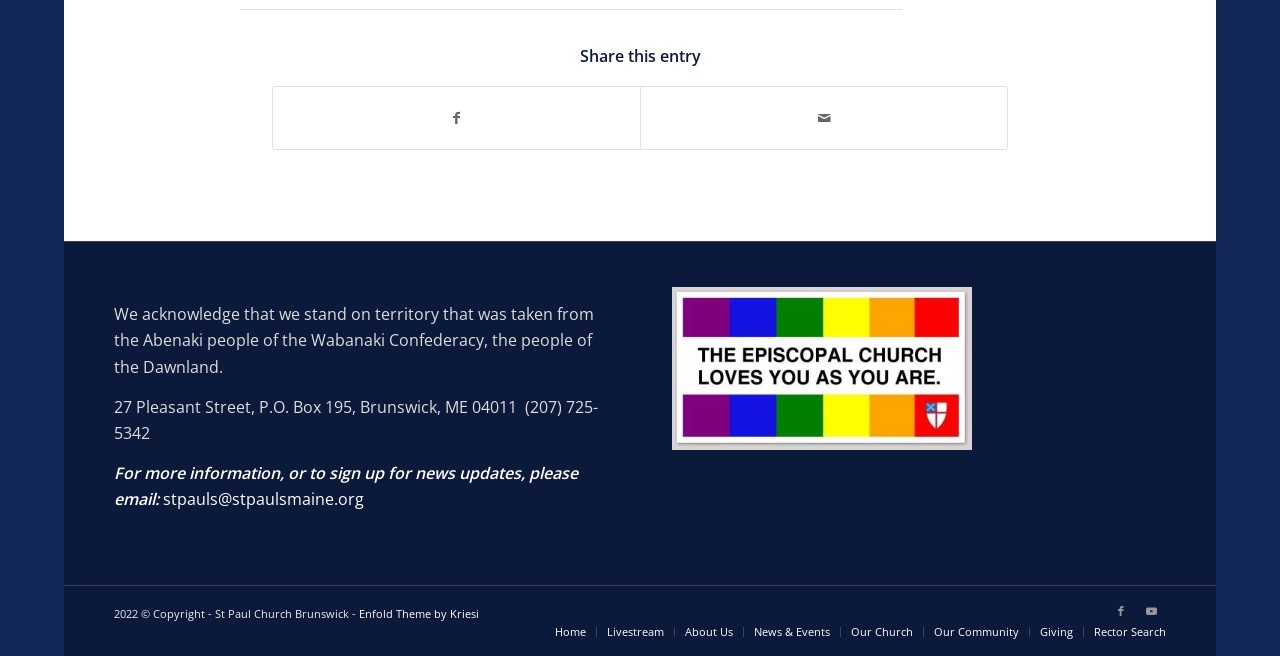Find the bounding box coordinates of the clickable area that will achieve the following instruction: "Visit the Facebook page".

[0.864, 0.909, 0.888, 0.955]